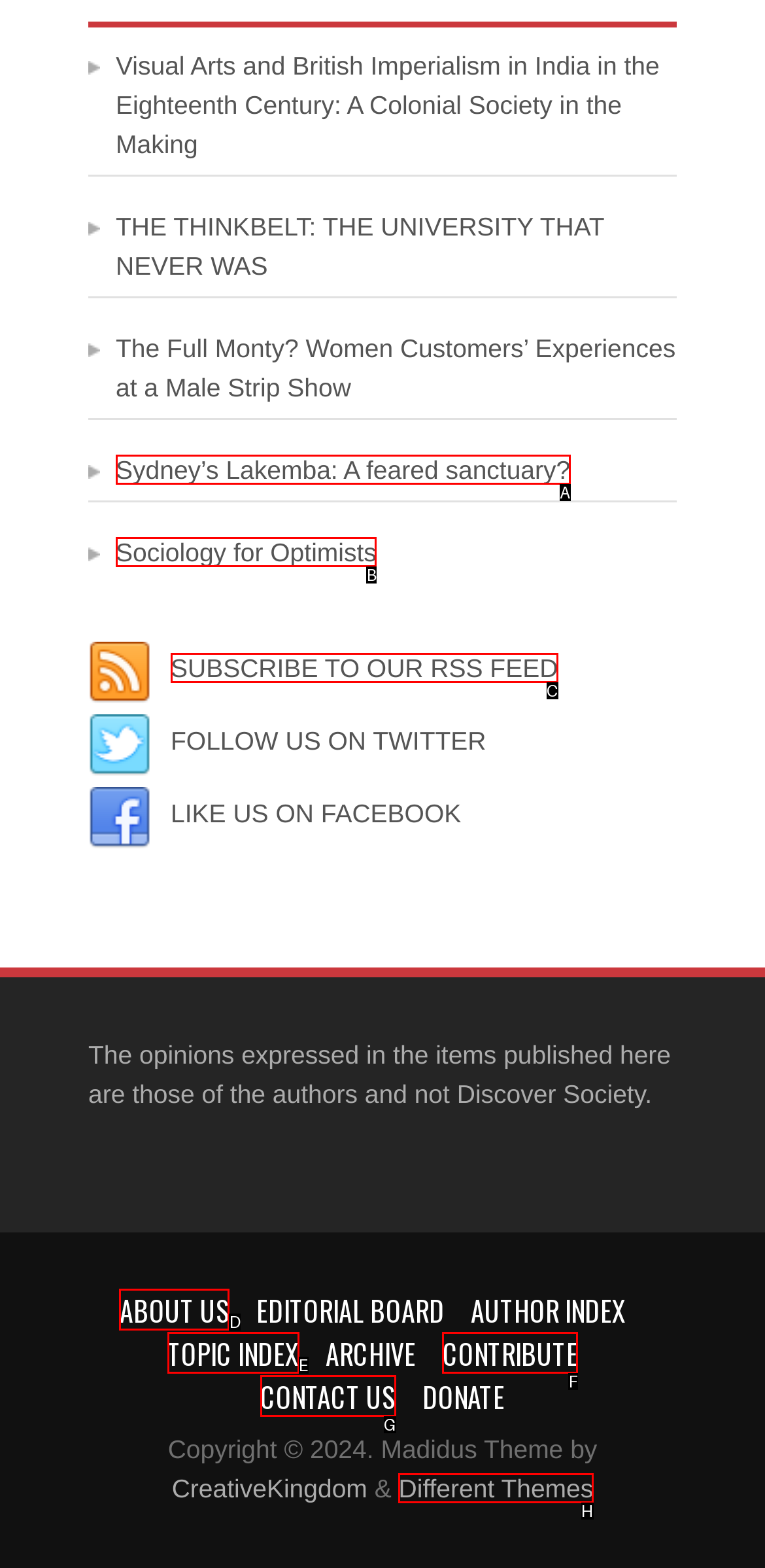Find the option that matches this description: Contribute
Provide the corresponding letter directly.

F